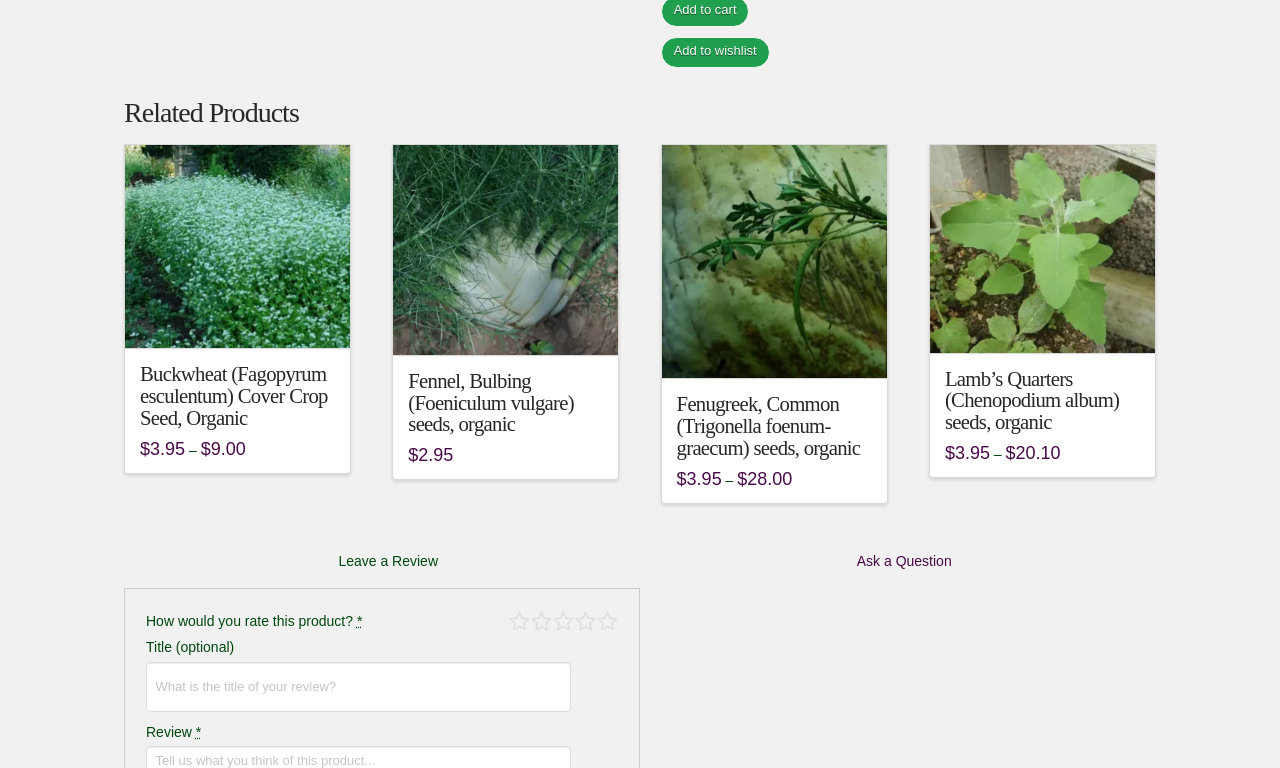Please determine the bounding box of the UI element that matches this description: Ask a Question. The coordinates should be given as (top-left x, top-left y, bottom-right x, bottom-right y), with all values between 0 and 1.

[0.51, 0.716, 0.903, 0.747]